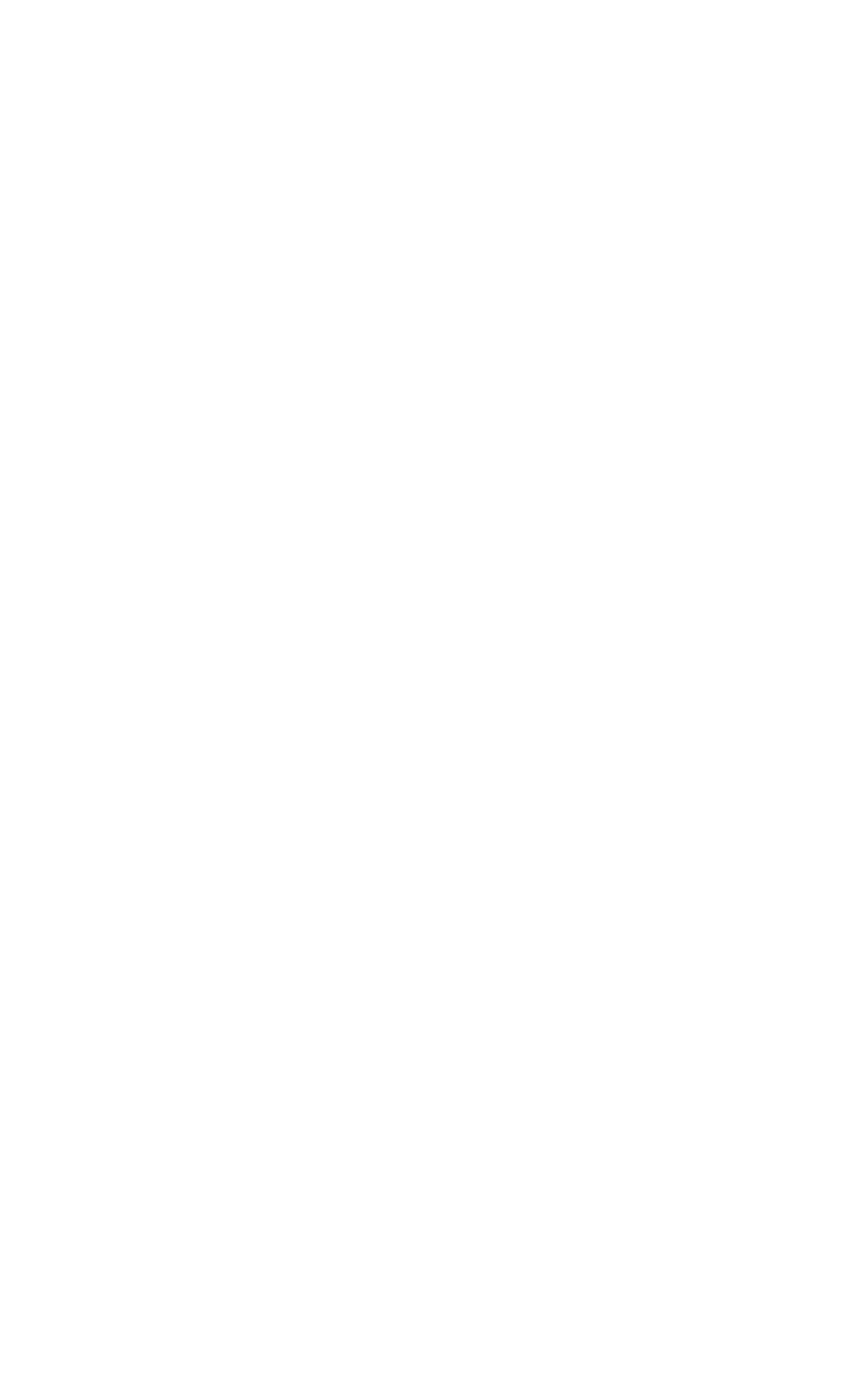What is the address of the DiSH Lab?
From the details in the image, provide a complete and detailed answer to the question.

I found the address by looking at the static text element that contains the address information, which is located below the 'CONTACT US' heading.